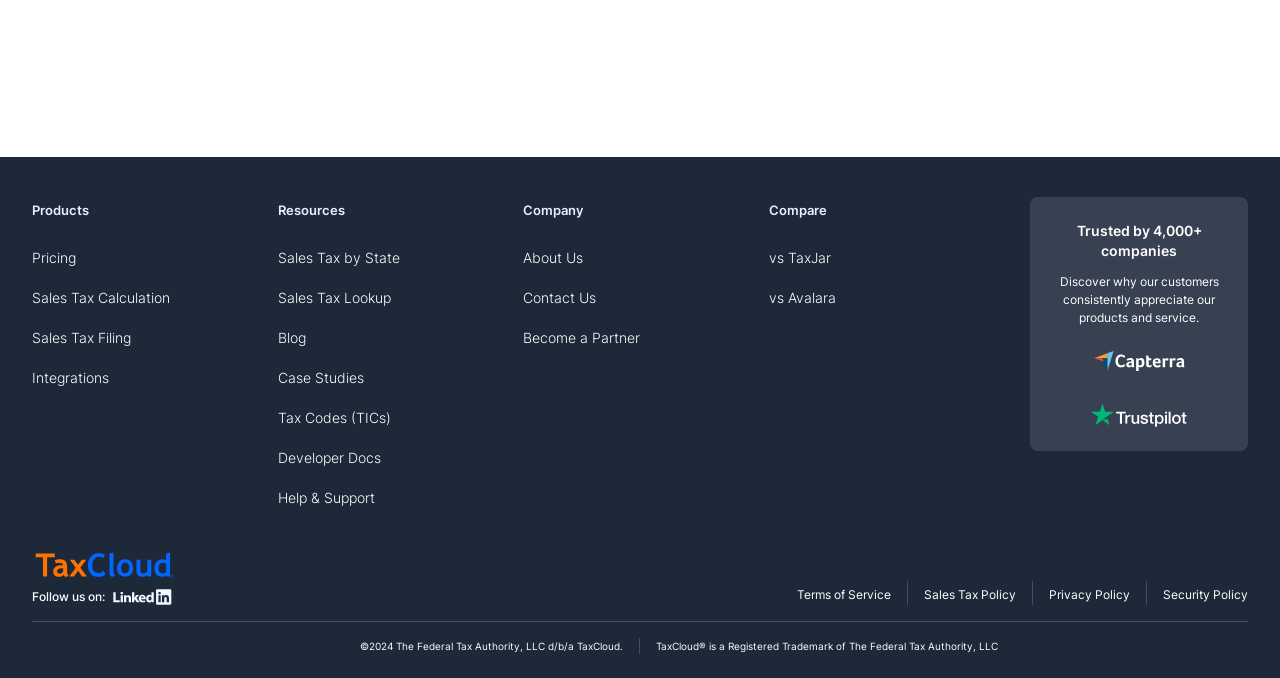Using the provided element description "Sales Tax Calculation", determine the bounding box coordinates of the UI element.

[0.025, 0.426, 0.133, 0.451]